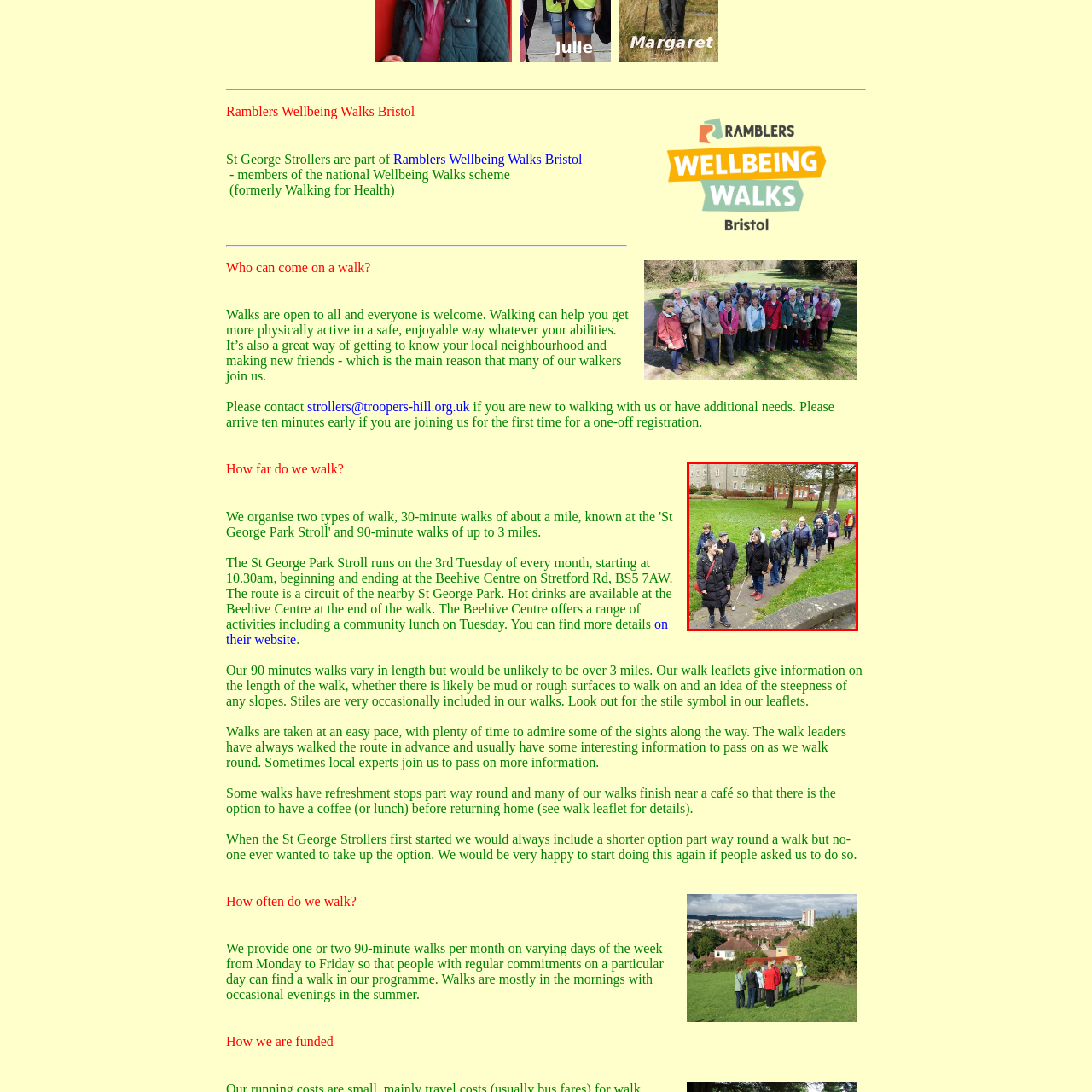Carefully look at the image inside the red box and answer the subsequent question in as much detail as possible, using the information from the image: 
What type of aids are some individuals using?

The caption states that some individuals in the image utilize mobility aids, showcasing the inclusivity of the Ramblers Wellbeing Walks Bristol initiative.